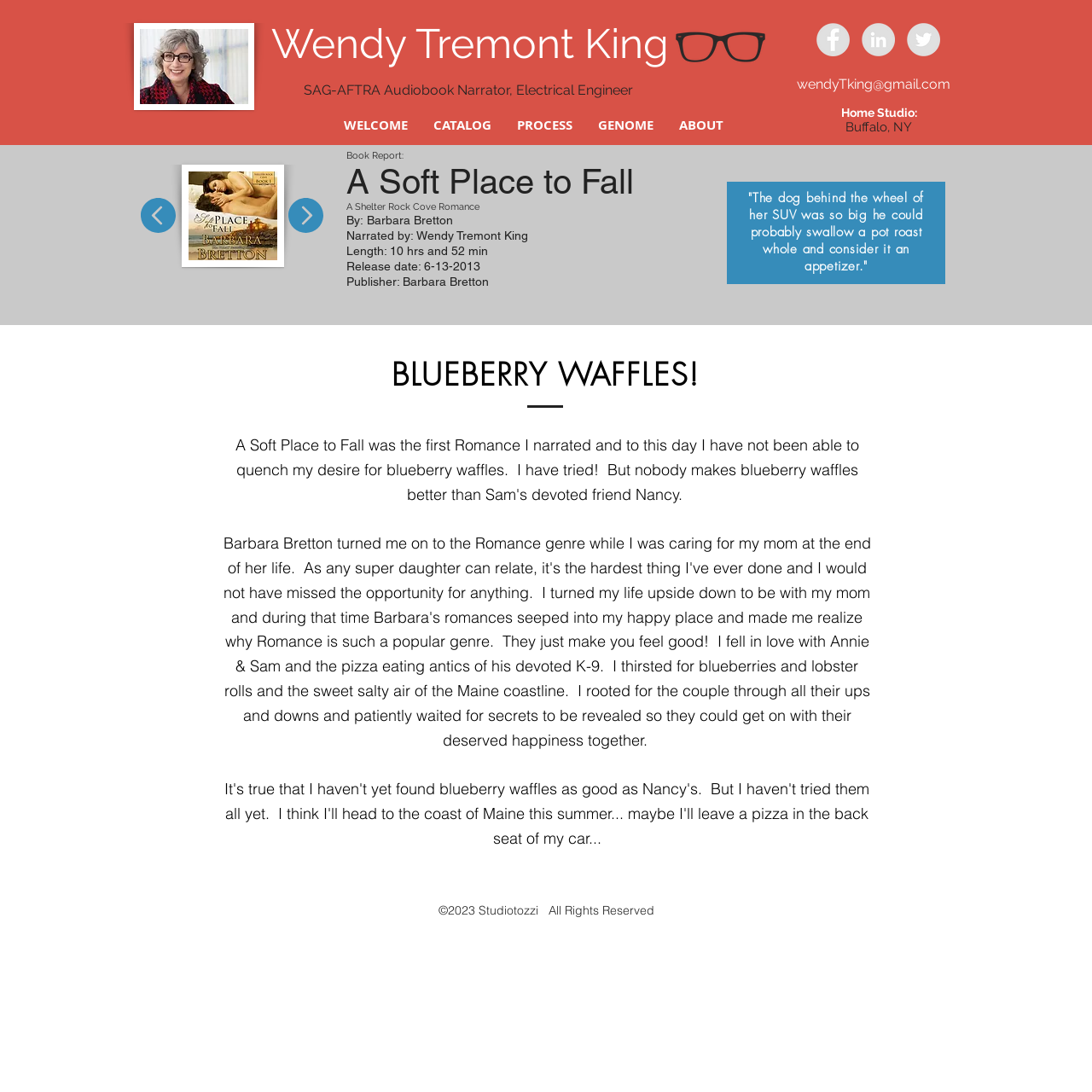What is the title of the book being reported on?
Using the visual information, answer the question in a single word or phrase.

A Soft Place to Fall